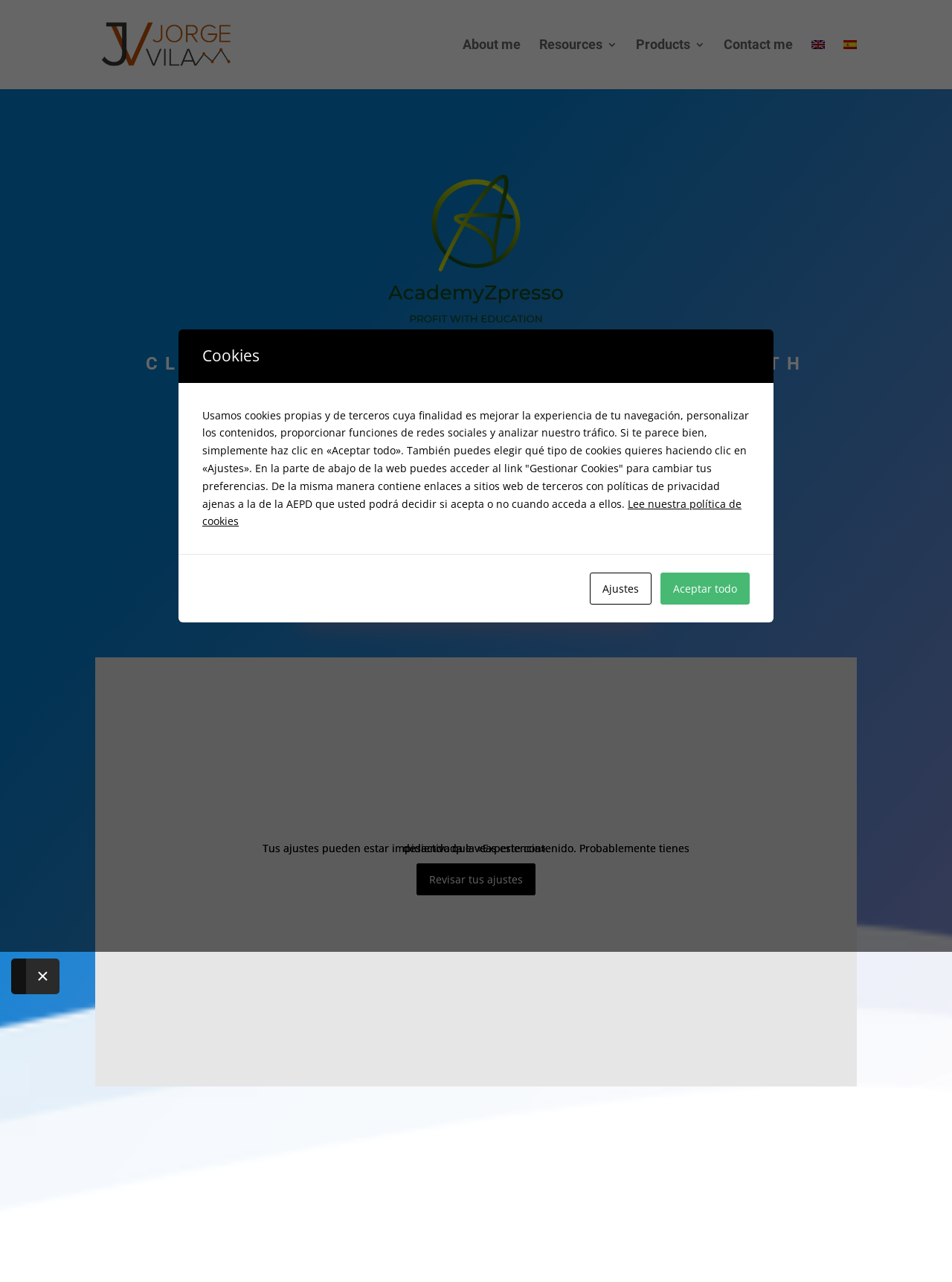Answer the question with a single word or phrase: 
What is the purpose of the platform?

Cloud-hosted platform like Udemy